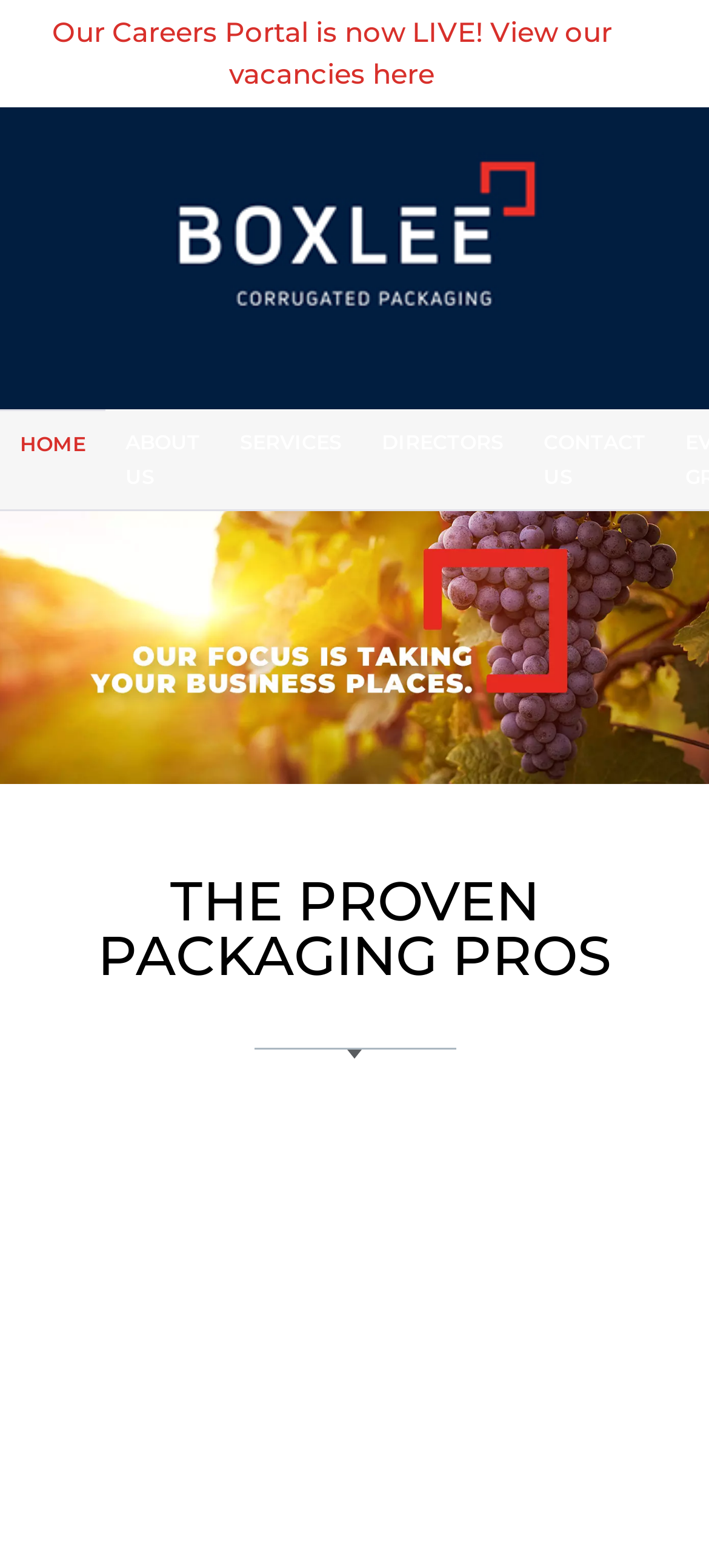What is the position of the 'CONTACT US' link?
Please answer the question with as much detail as possible using the screenshot.

The position of the 'CONTACT US' link can be determined by comparing the x-coordinates of the bounding box of each link. The 'CONTACT US' link has the largest x-coordinate, which means it is located at the rightmost position.